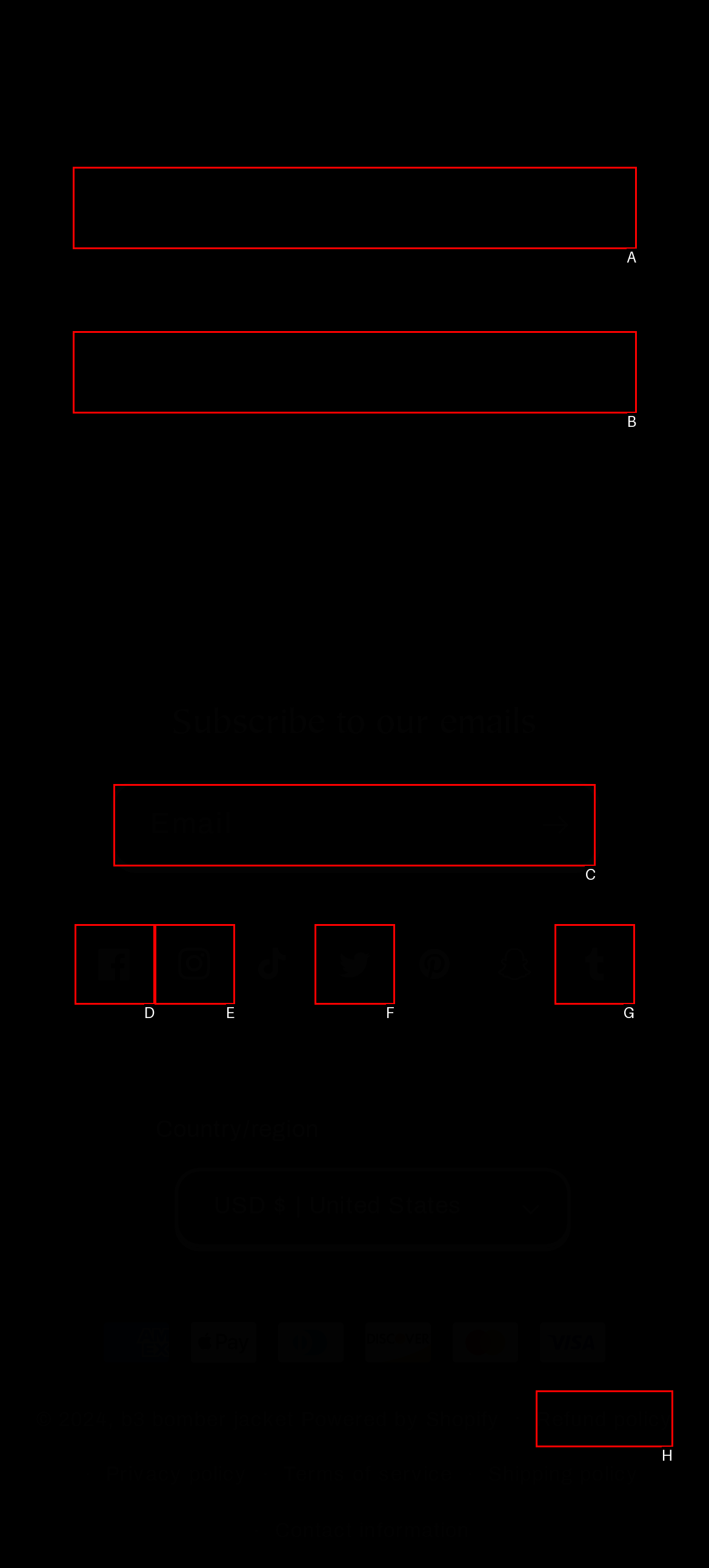Determine the appropriate lettered choice for the task: View the refund policy. Reply with the correct letter.

H